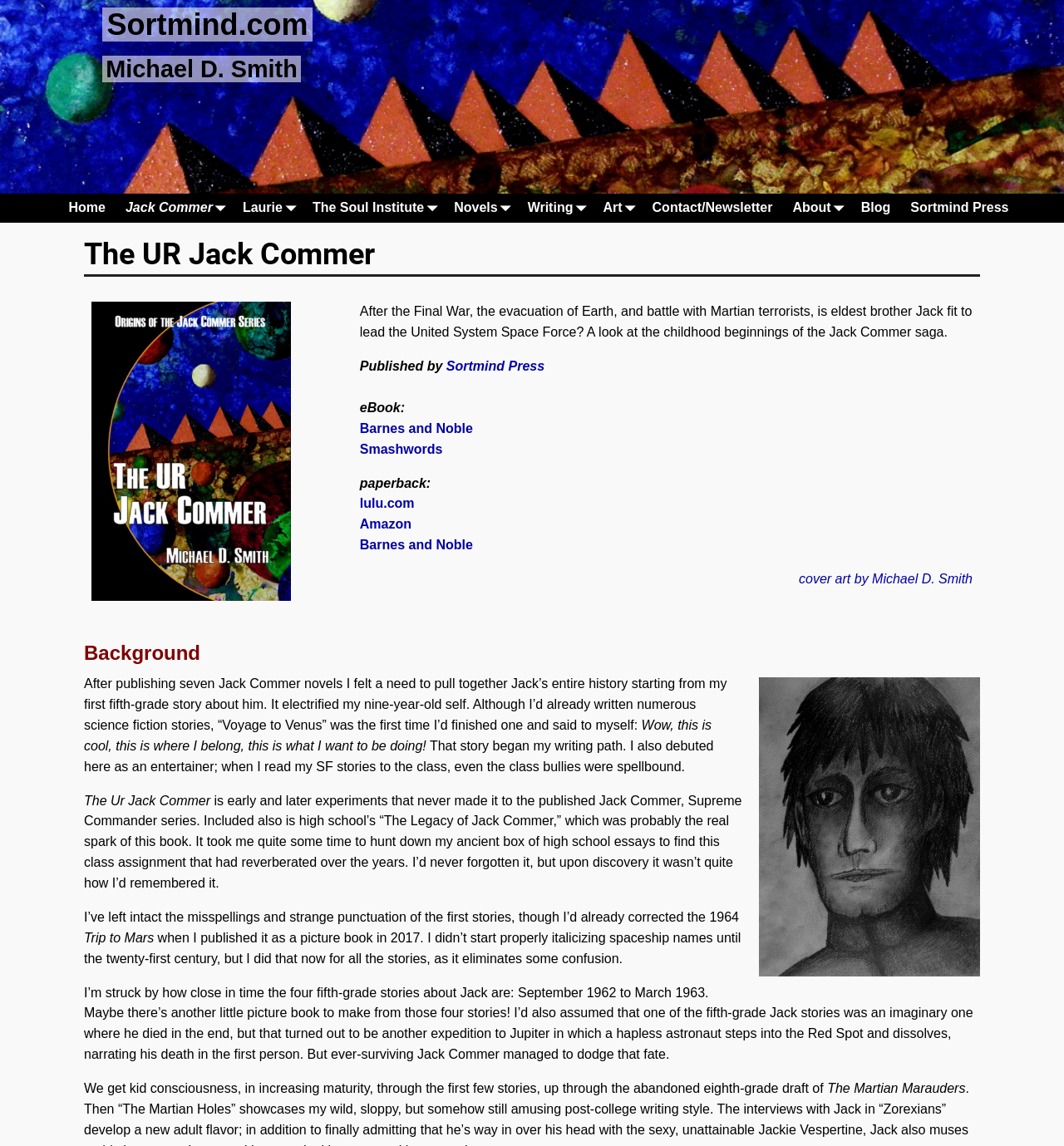Use a single word or phrase to answer the question:
What is the name of the publisher of the book?

Sortmind Press